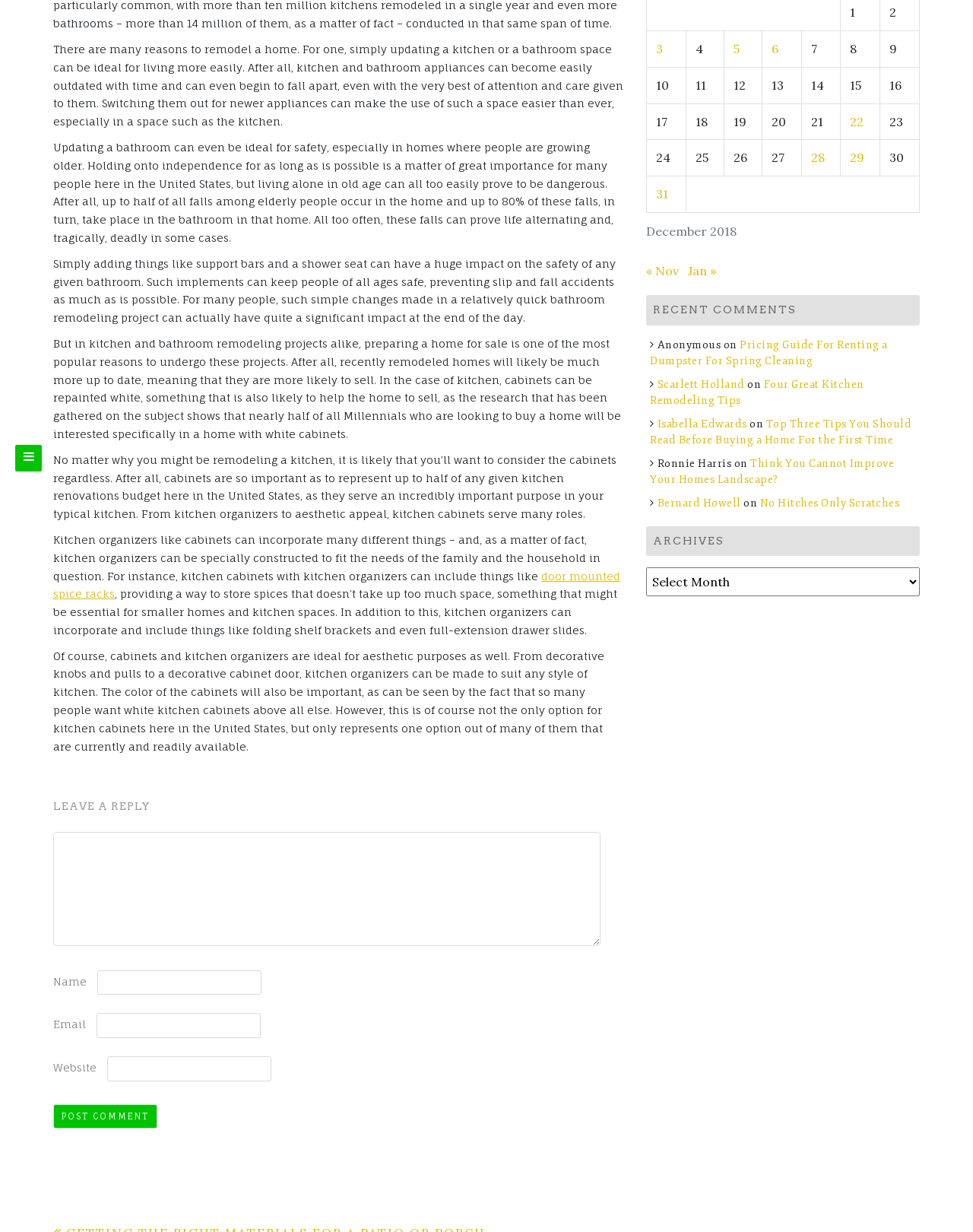Identify and provide the bounding box coordinates of the UI element described: "USD". The coordinates should be formatted as [left, top, right, bottom], with each number being a float between 0 and 1.

None